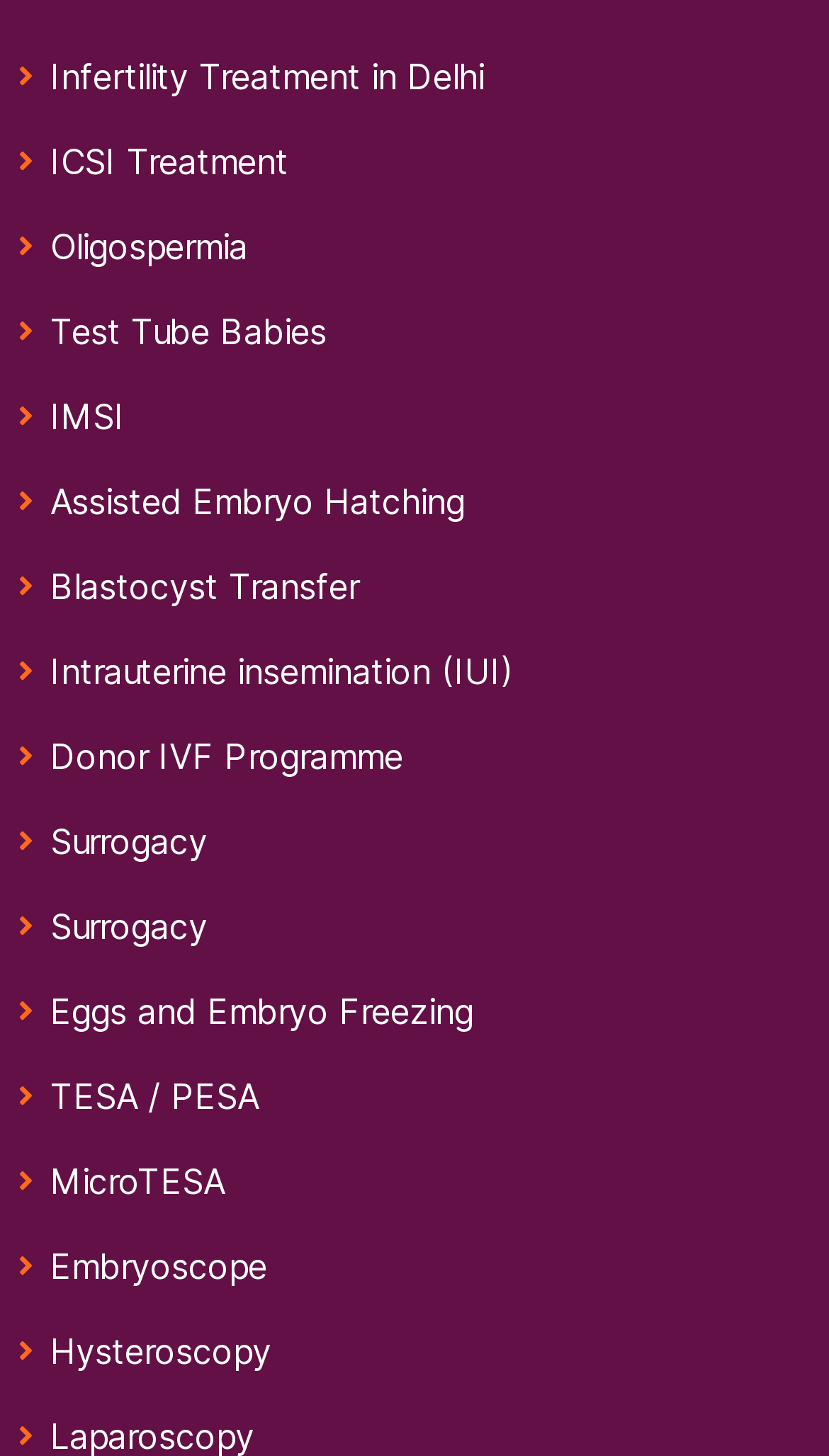Locate the bounding box of the UI element based on this description: "Donor IVF Programme". Provide four float numbers between 0 and 1 as [left, top, right, bottom].

[0.061, 0.505, 0.487, 0.535]